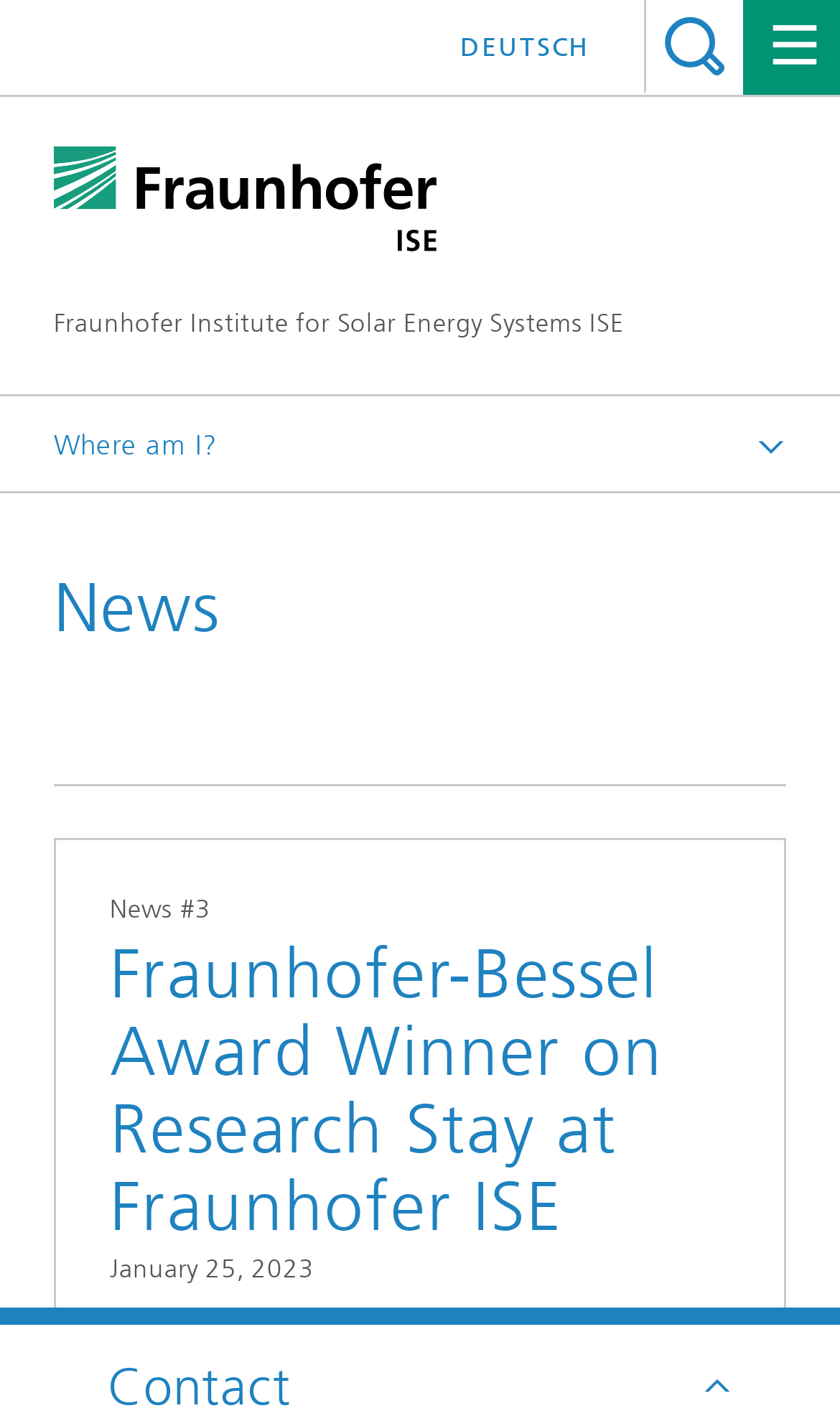Create a detailed narrative of the webpage’s visual and textual elements.

The webpage is about Dr. Yam Siwakoti, a researcher from the University of Technology Sydney, who is currently staying at the Fraunhofer ISE as an award winner of the Friedrich Wilhelm Bessel Research Award from the Humboldt Foundation.

At the top left of the page, there is a Fraunhofer ISE logo, an image that spans about half of the page's width. Next to it, there is a search button with a magnifying glass icon. Above the logo, there is a textbox that takes up most of the page's width.

Below the logo, there are several links, including "Fraunhofer Institute for Solar Energy Systems ISE", "DEUTSCH", and "Homepage", "Press", "News", and "2023", which are arranged horizontally. The "News" link is highlighted, indicating that it is the current page.

The main content of the page is divided into two sections. On the left, there is a section with a heading "News" and three subheadings: "News #3", "Fraunhofer-Bessel Award Winner on Research Stay at Fraunhofer ISE", and a date "January 25, 2023". On the right, there is a section with a static text that summarizes the news article, which is about Dr. Yam Siwakoti's research stay at Fraunhofer ISE.

At the top right corner of the page, there is a layout table that takes up a small portion of the page's width. Below it, there is a static text "Where am I?" that serves as a navigation aid.